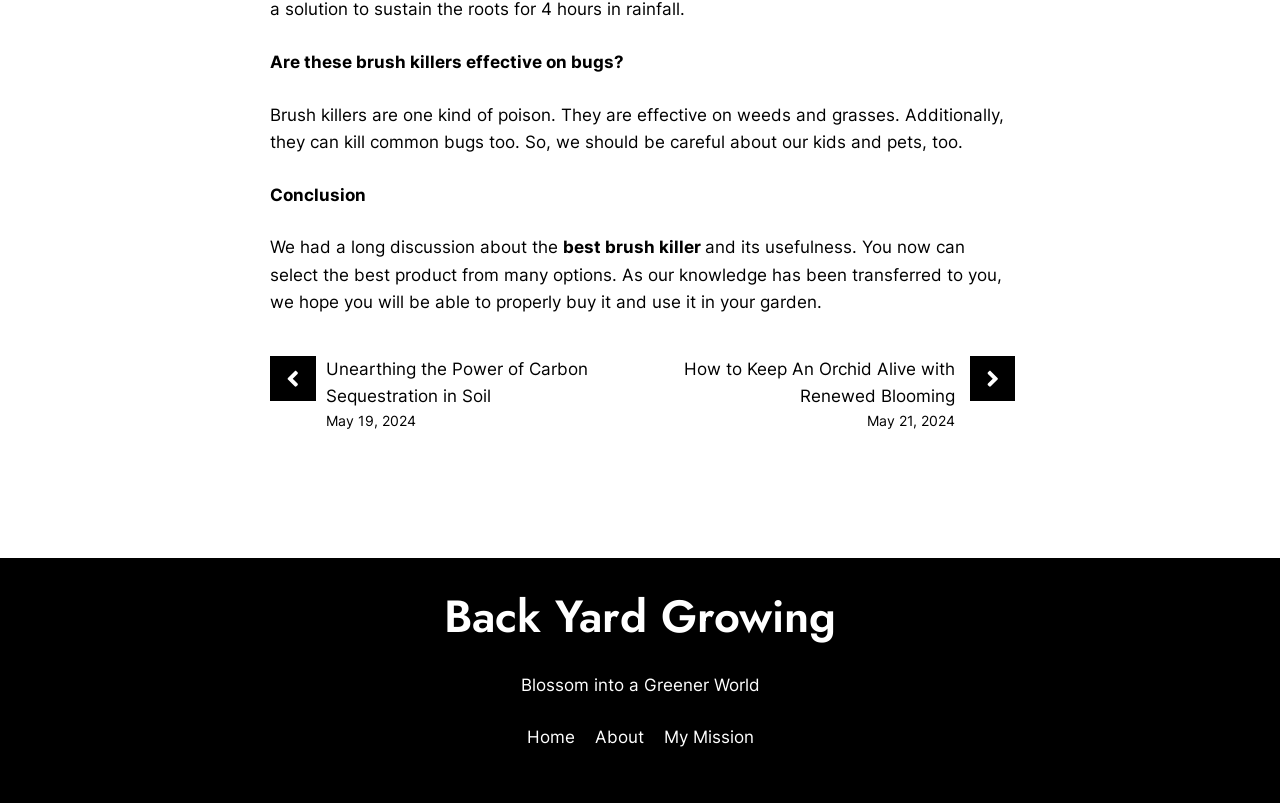What is the purpose of the article?
Look at the screenshot and give a one-word or phrase answer.

To inform about brush killers